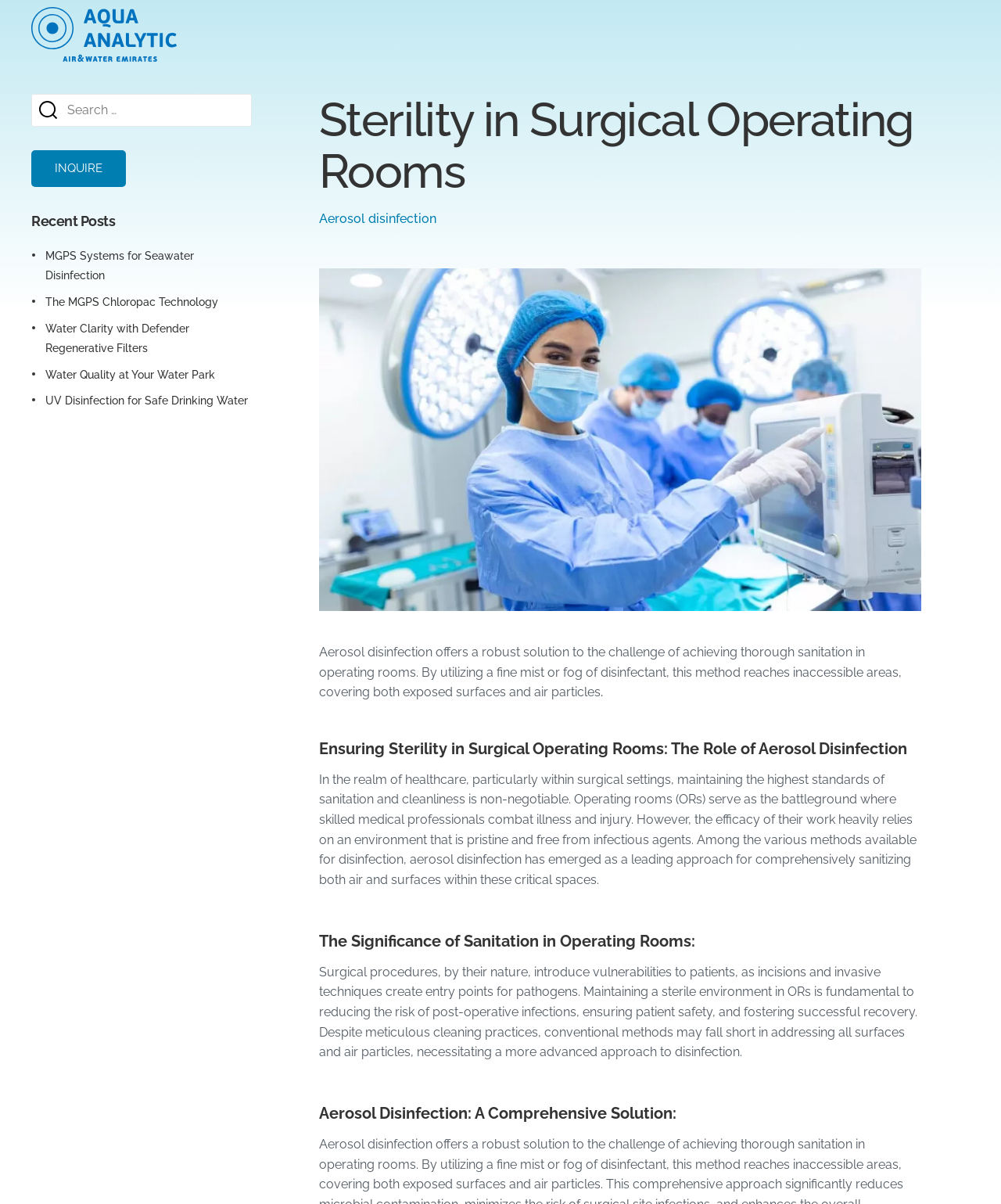Provide the bounding box coordinates of the HTML element this sentence describes: "The MGPS Chloropac Technology". The bounding box coordinates consist of four float numbers between 0 and 1, i.e., [left, top, right, bottom].

[0.045, 0.246, 0.218, 0.256]